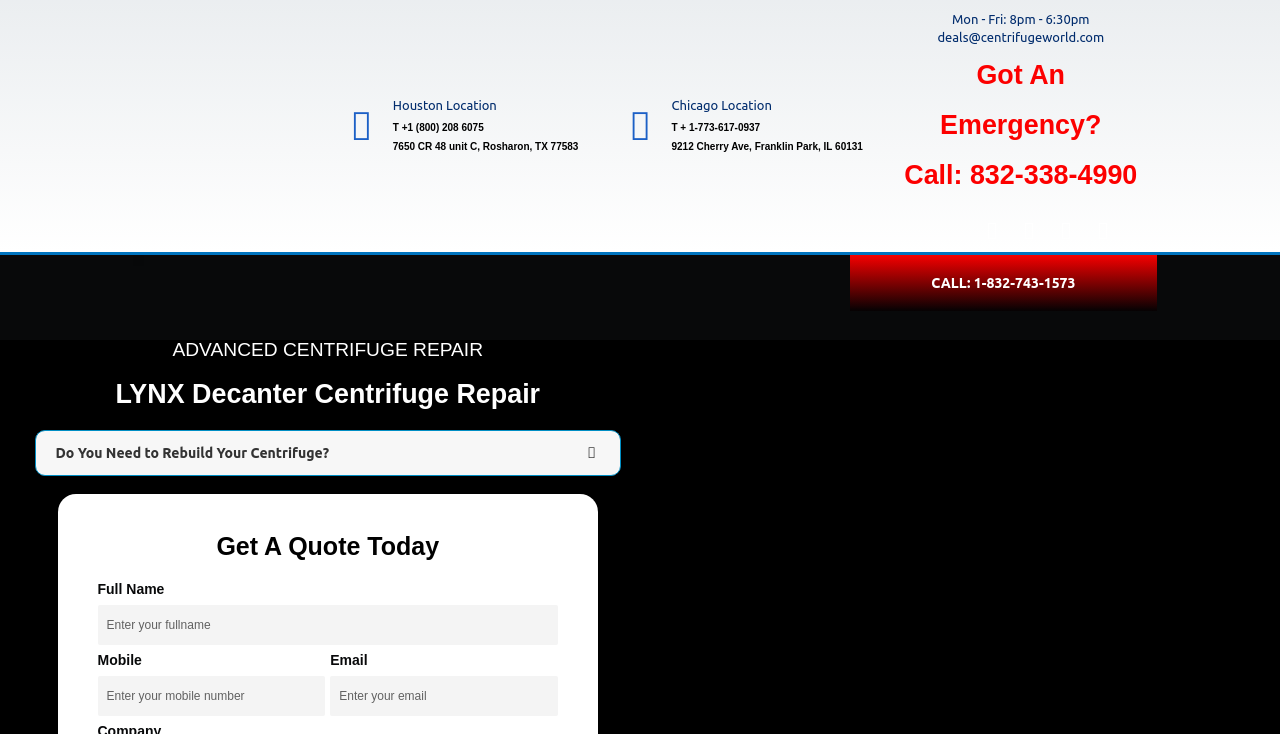Find the bounding box coordinates for the element described here: "alt="Centrifuge World"".

[0.1, 0.158, 0.26, 0.181]